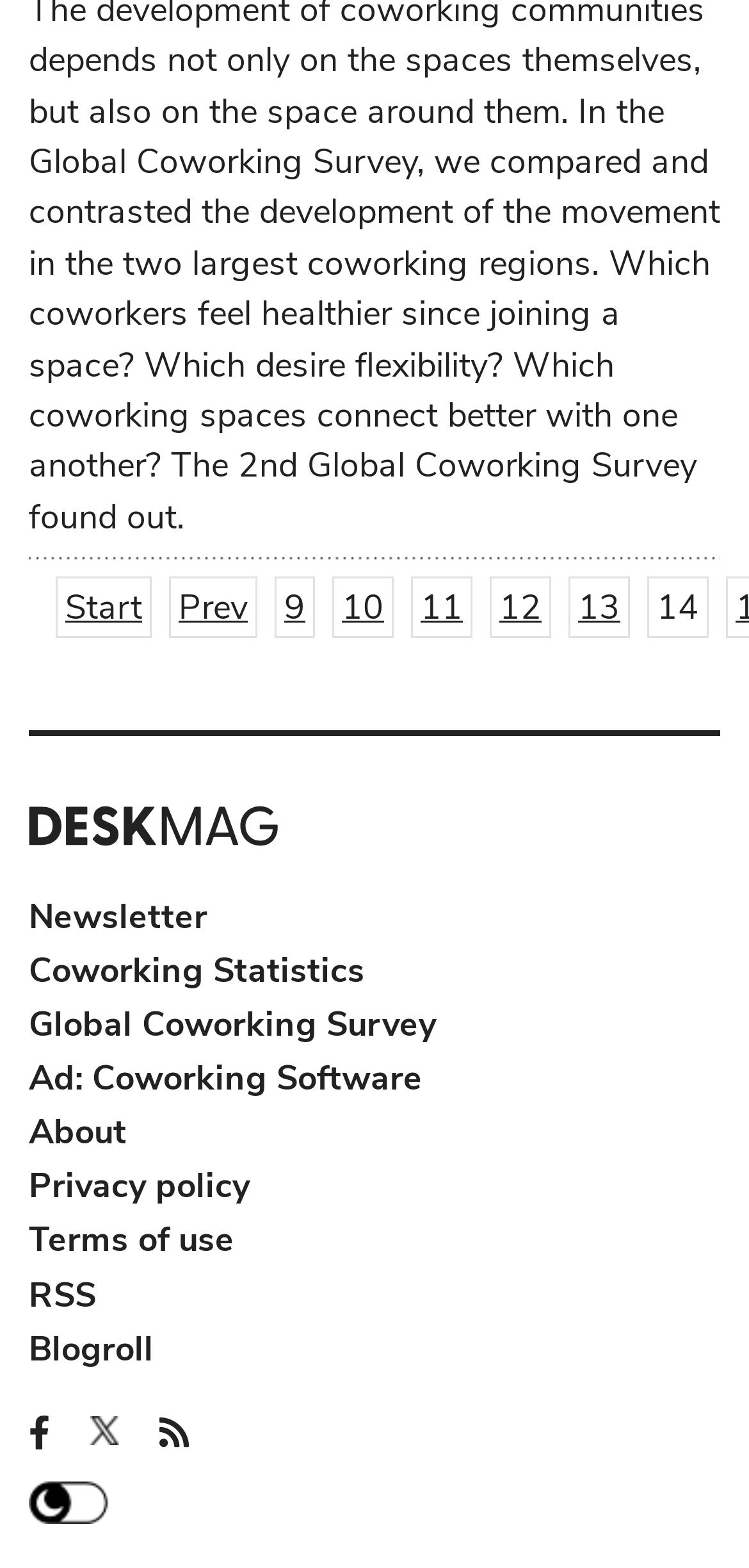Identify the bounding box coordinates of the element that should be clicked to fulfill this task: "Click on Webinars". The coordinates should be provided as four float numbers between 0 and 1, i.e., [left, top, right, bottom].

None